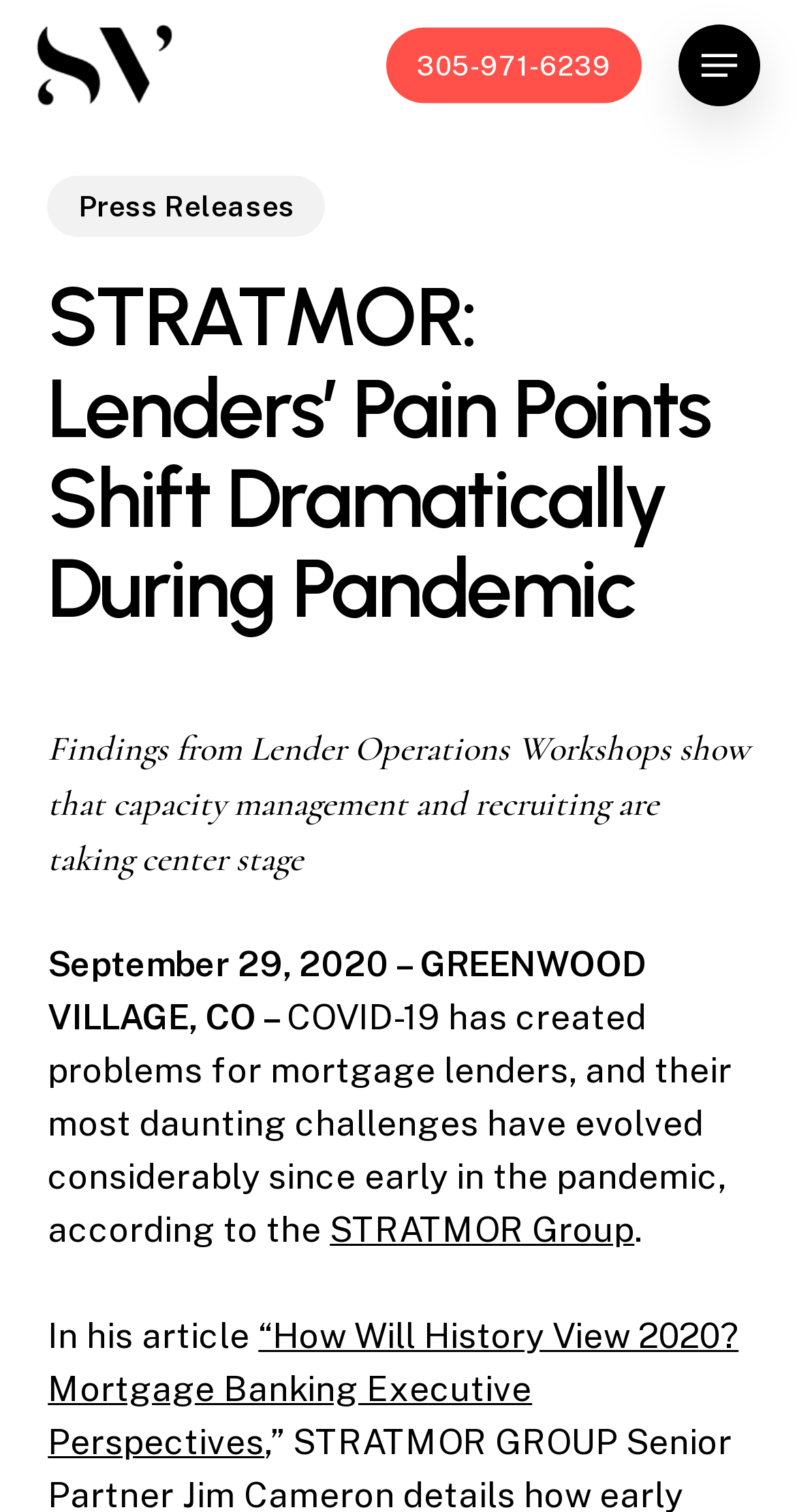What is the title of the article mentioned in the text?
Please ensure your answer to the question is detailed and covers all necessary aspects.

The title of the article mentioned in the text is '“How Will History View 2020? Mortgage Banking Executive Perspectives', which is found in the link text.